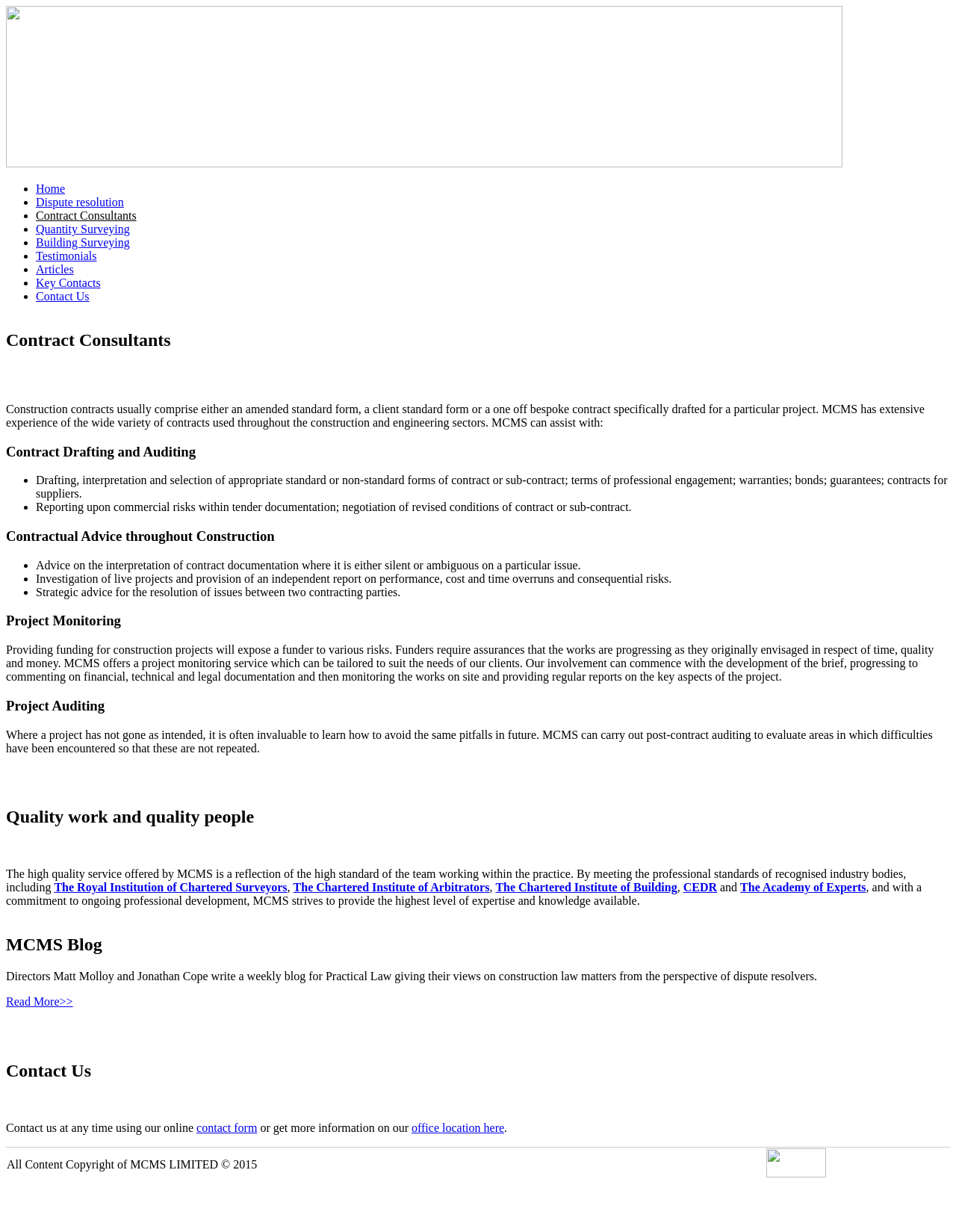How can one contact MCMS?
Kindly give a detailed and elaborate answer to the question.

According to the webpage, one can contact MCMS using their online contact form, which is accessible through a link provided in the 'Contact Us' section. Additionally, the webpage also provides information on the office location of MCMS.